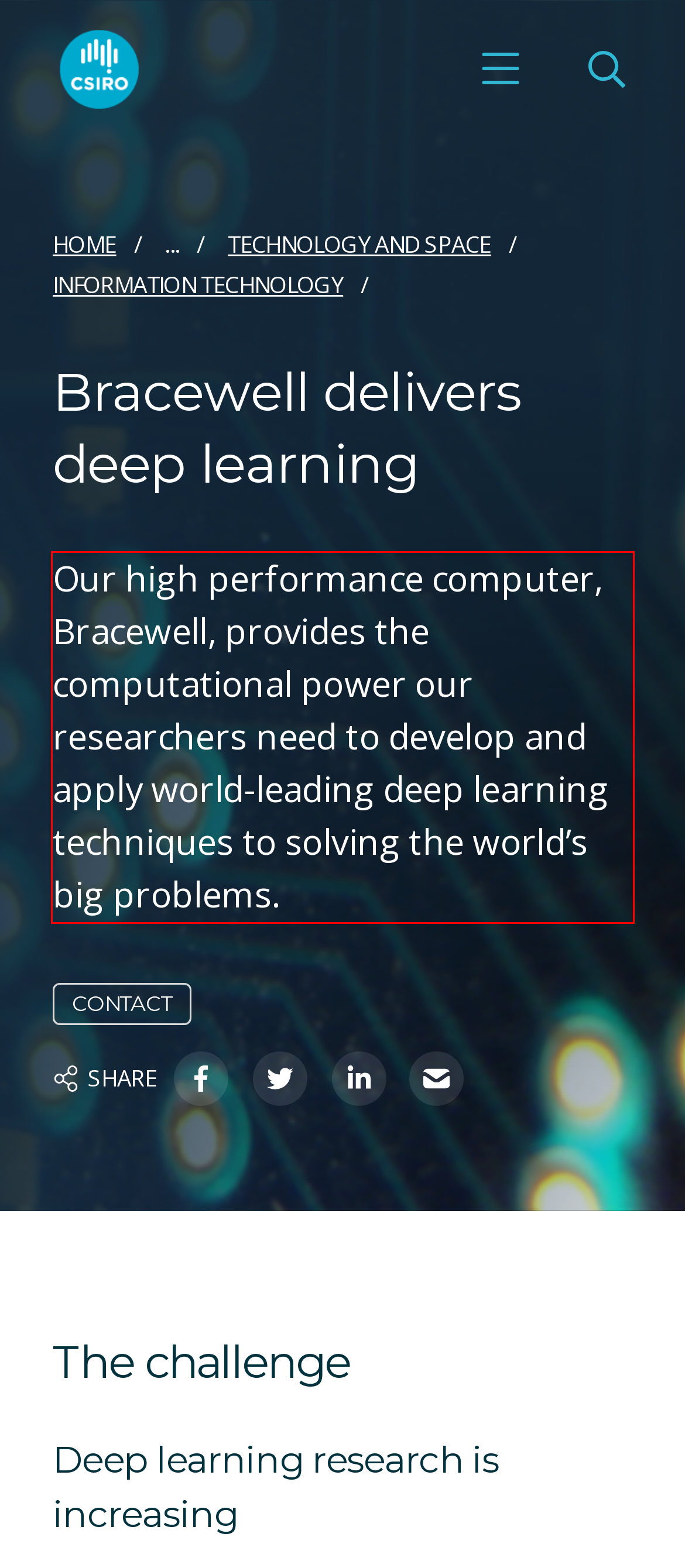Given the screenshot of a webpage, identify the red rectangle bounding box and recognize the text content inside it, generating the extracted text.

Our high performance computer, Bracewell, provides the computational power our researchers need to develop and apply world-leading deep learning techniques to solving the world’s big problems.